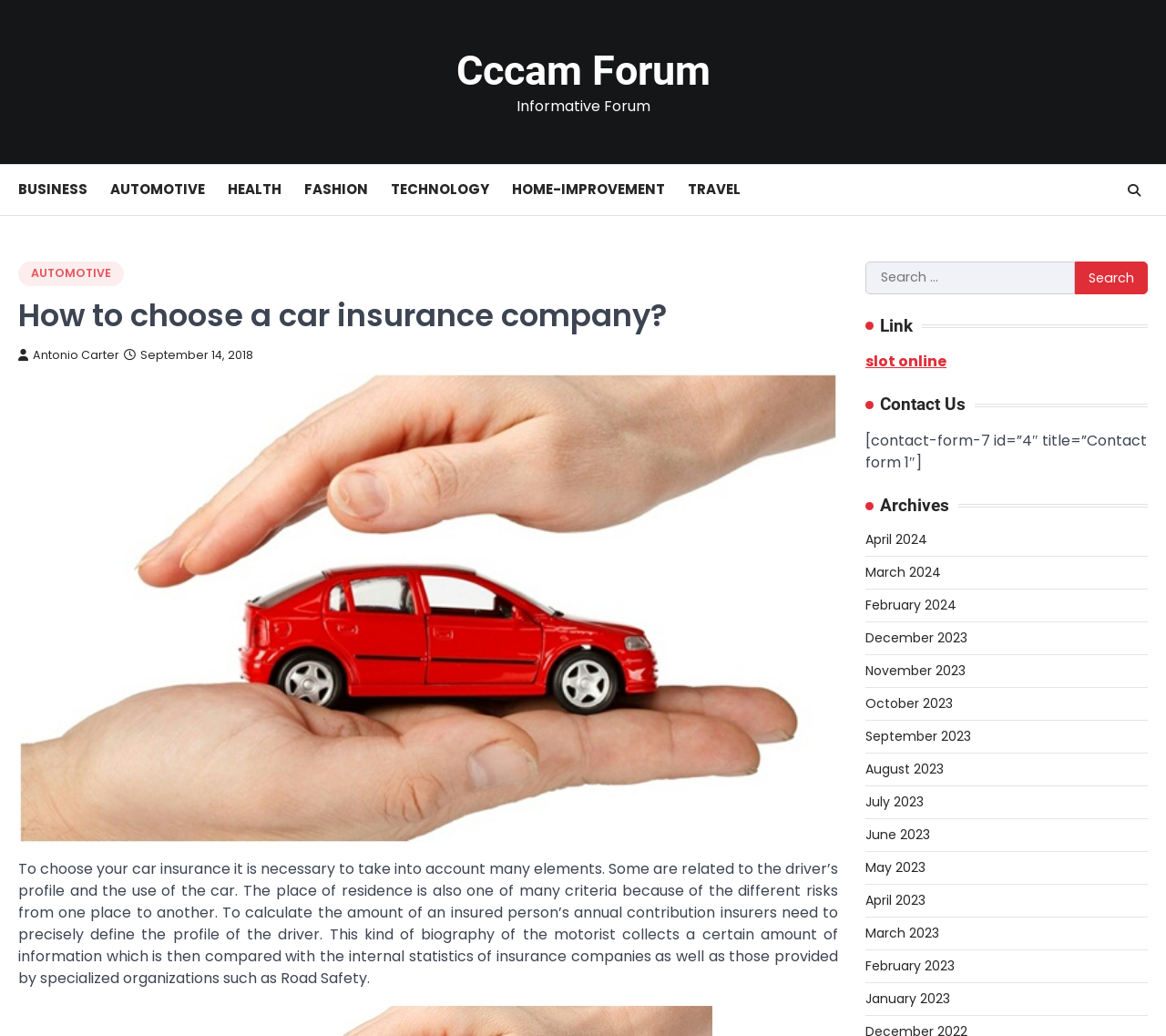What is the purpose of the search box?
Please give a detailed and thorough answer to the question, covering all relevant points.

The search box is located at the top right corner of the webpage, and it allows users to search for specific topics or keywords within the forum, making it easier for them to find relevant information.